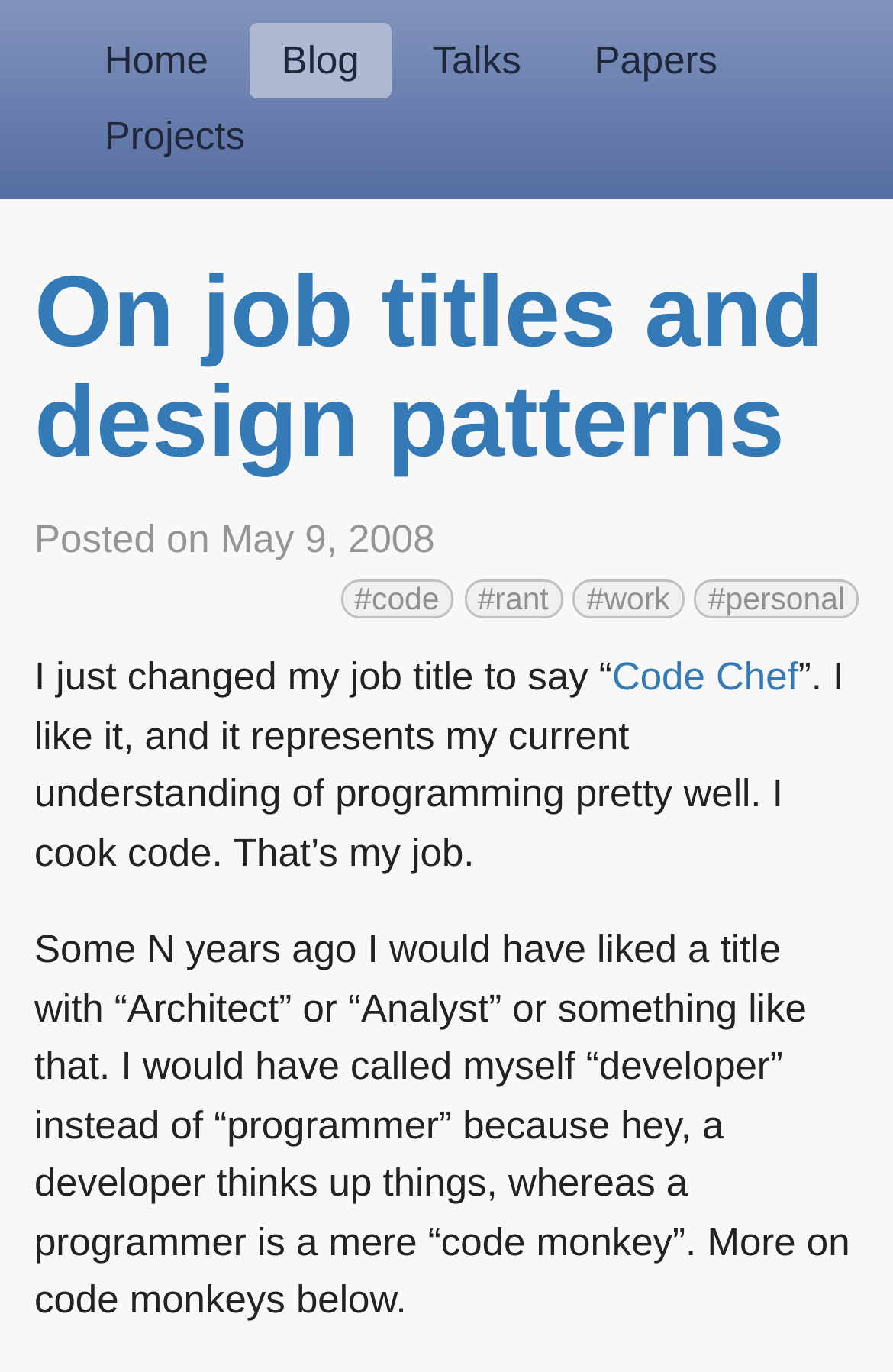Kindly determine the bounding box coordinates for the clickable area to achieve the given instruction: "go to home page".

[0.082, 0.017, 0.268, 0.072]